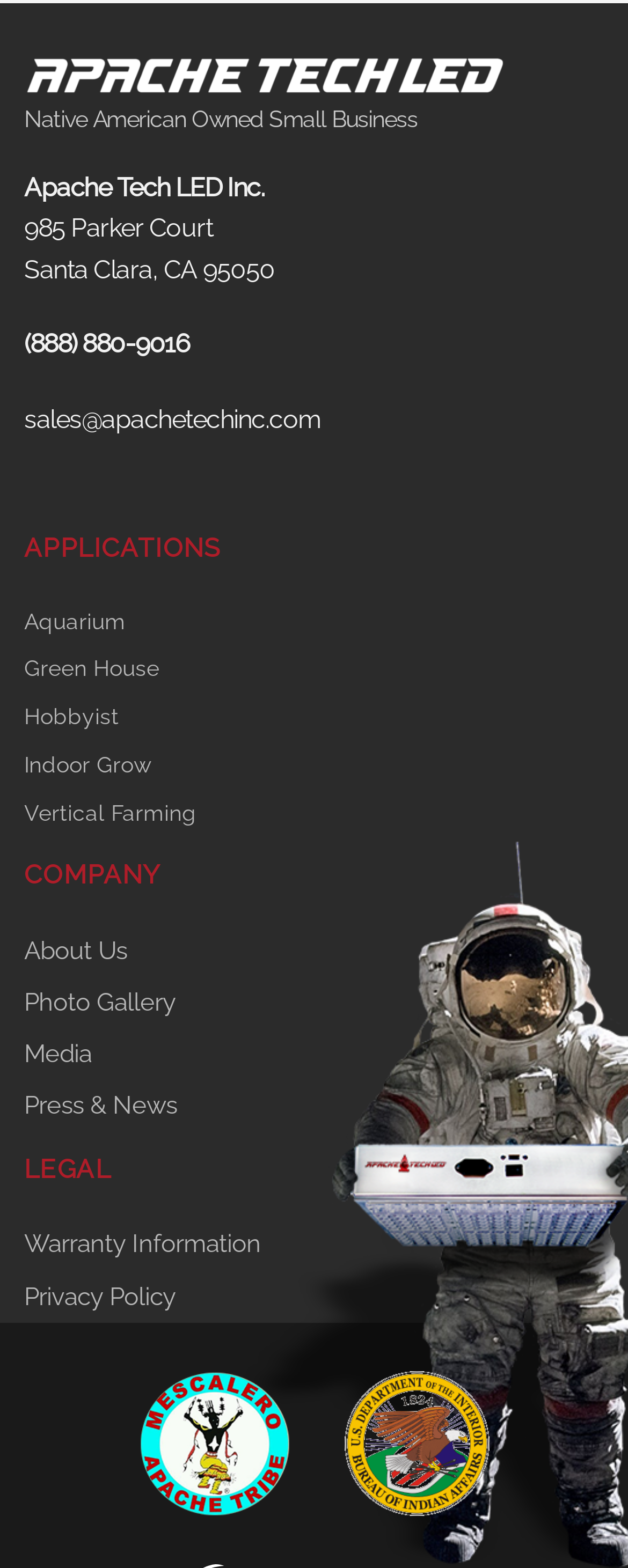Determine the bounding box of the UI component based on this description: "Press & News". The bounding box coordinates should be four float values between 0 and 1, i.e., [left, top, right, bottom].

[0.038, 0.689, 0.282, 0.722]